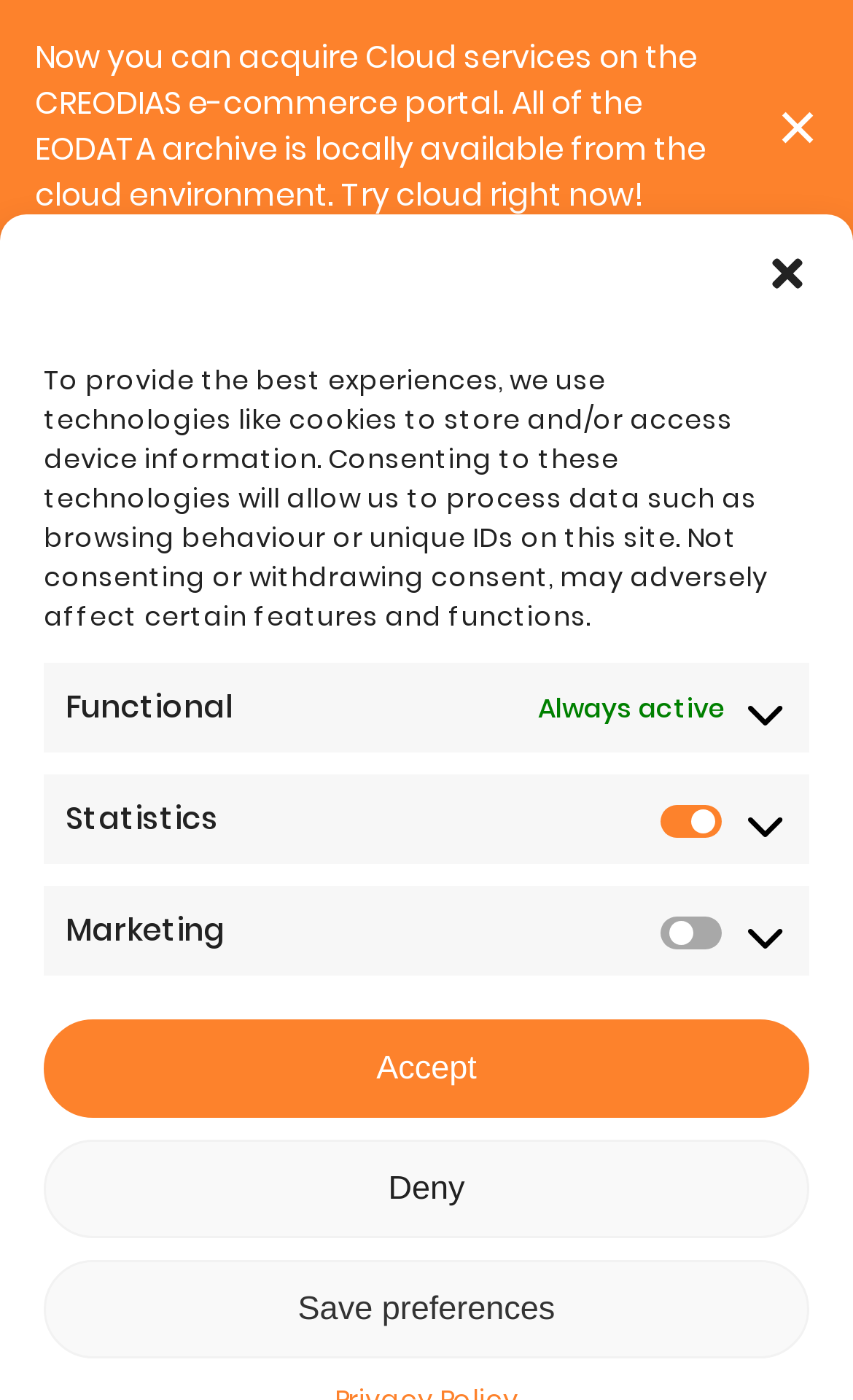Give a complete and precise description of the webpage's appearance.

The webpage appears to be a documentation or tutorial page about processing Sentinel-5P data using HARP and Python. At the top, there is a prominent link to acquire Cloud services on the CREODIAS e-commerce portal. Below this link, there is a button to close a dialog box.

On the left side of the page, there is a vertical column of elements, including a Creodias logo, a button, and a link to expand an icon. Next to this column, there is a section with a heading "Knowledgebase" and two links to CloudFerro Cloud Docs and OTC Docs.

The main content of the page is a tutorial or documentation section, with a heading "Processing Sentinel-5P data using HARP and Python". This section is likely to contain detailed information and instructions on the topic.

At the bottom of the page, there is a cookie consent dialog box with three sections: Functional, Statistics, and Marketing. Each section has a disclosure triangle, a checkbox, and an image. Below these sections, there are three buttons: Accept, Deny, and Save preferences.

There are a total of 5 buttons, 7 links, 3 images, and 2 separators on the page. The layout is organized, with clear headings and concise text.